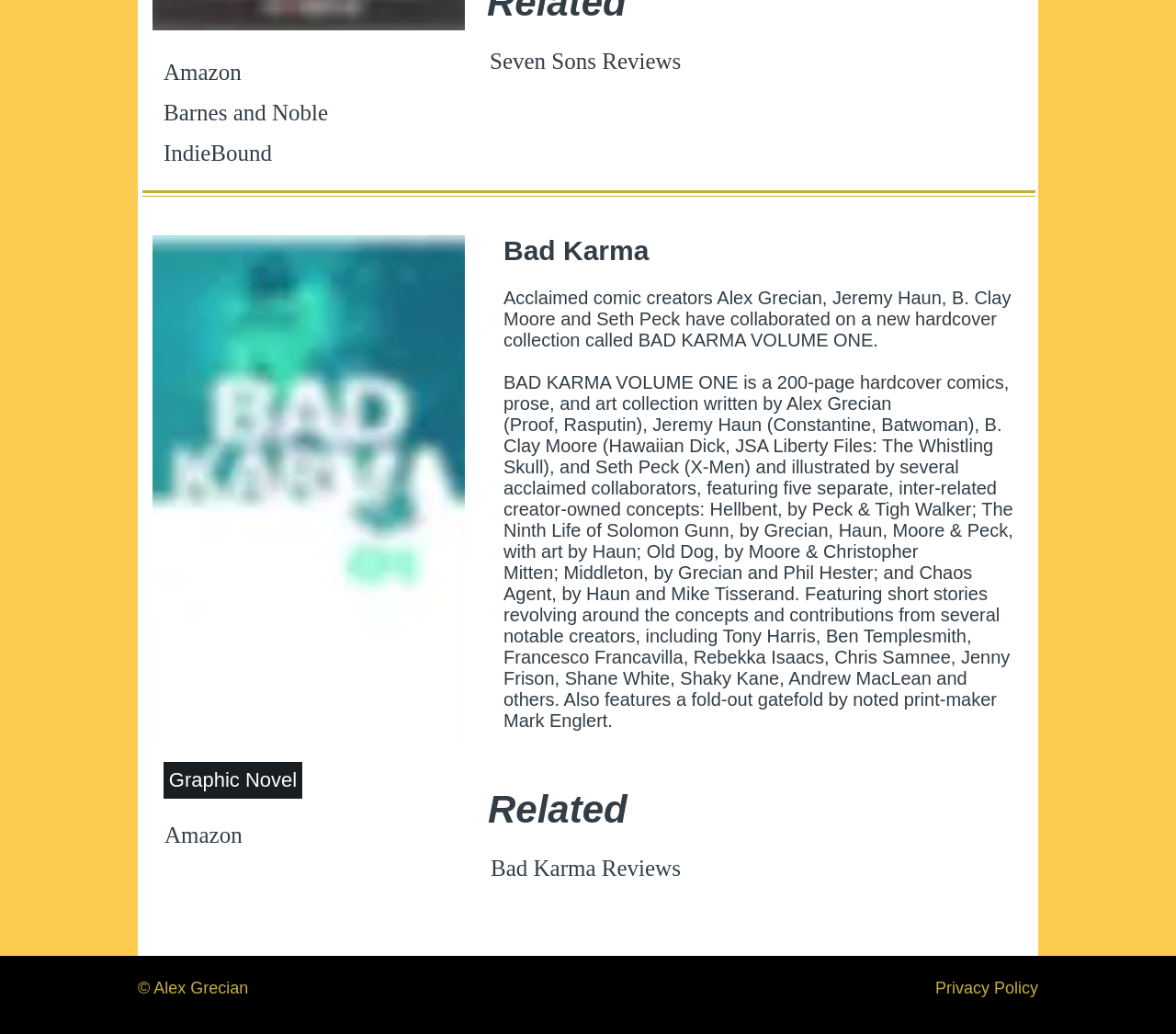Extract the bounding box coordinates for the UI element described as: "Marcus Aurelius".

None